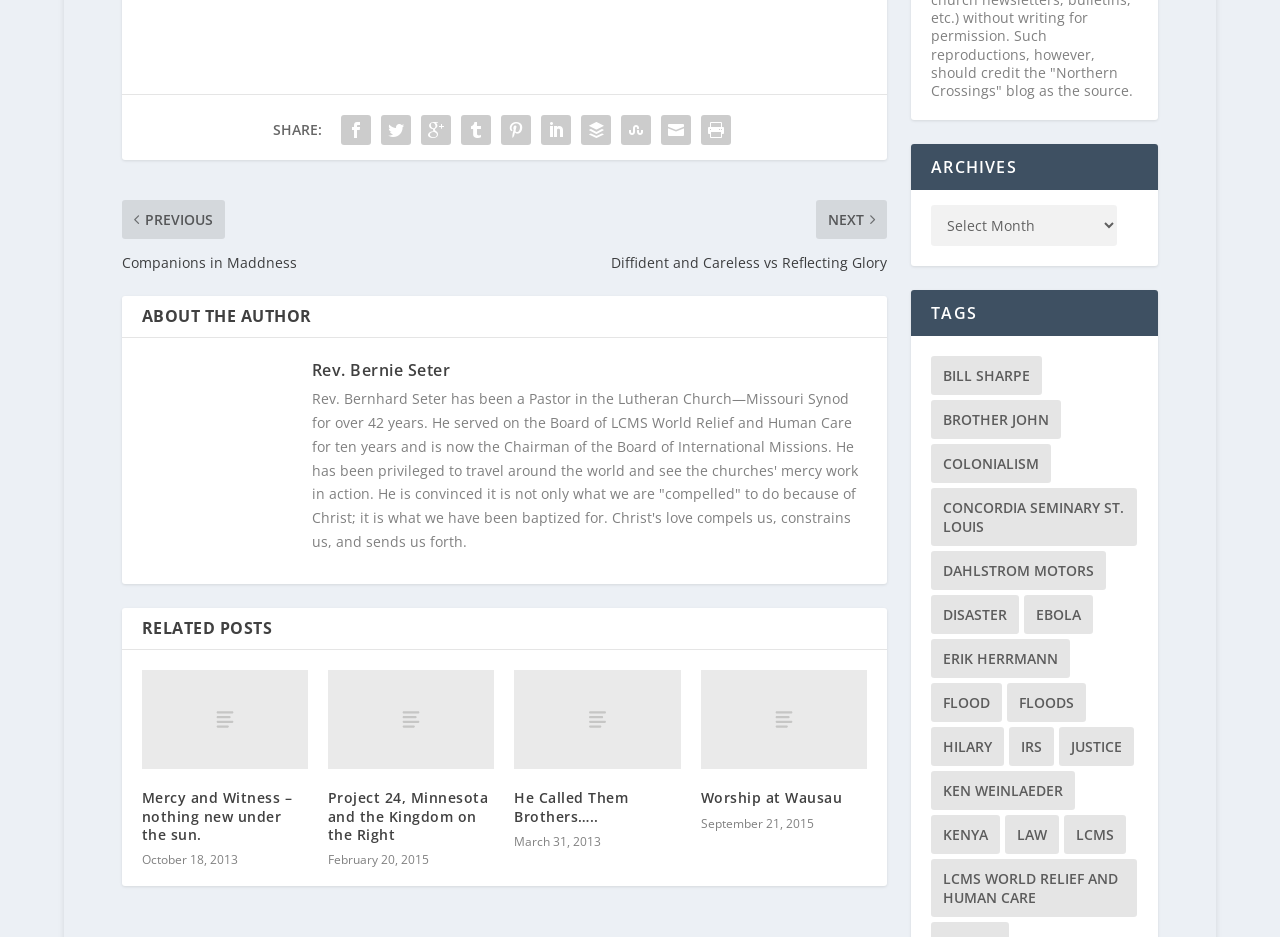What is the author's profession?
Using the image as a reference, answer the question in detail.

Based on the webpage, the author's profession is a Pastor in the Lutheran Church—Missouri Synod, as mentioned in the 'ABOUT THE AUTHOR' section.